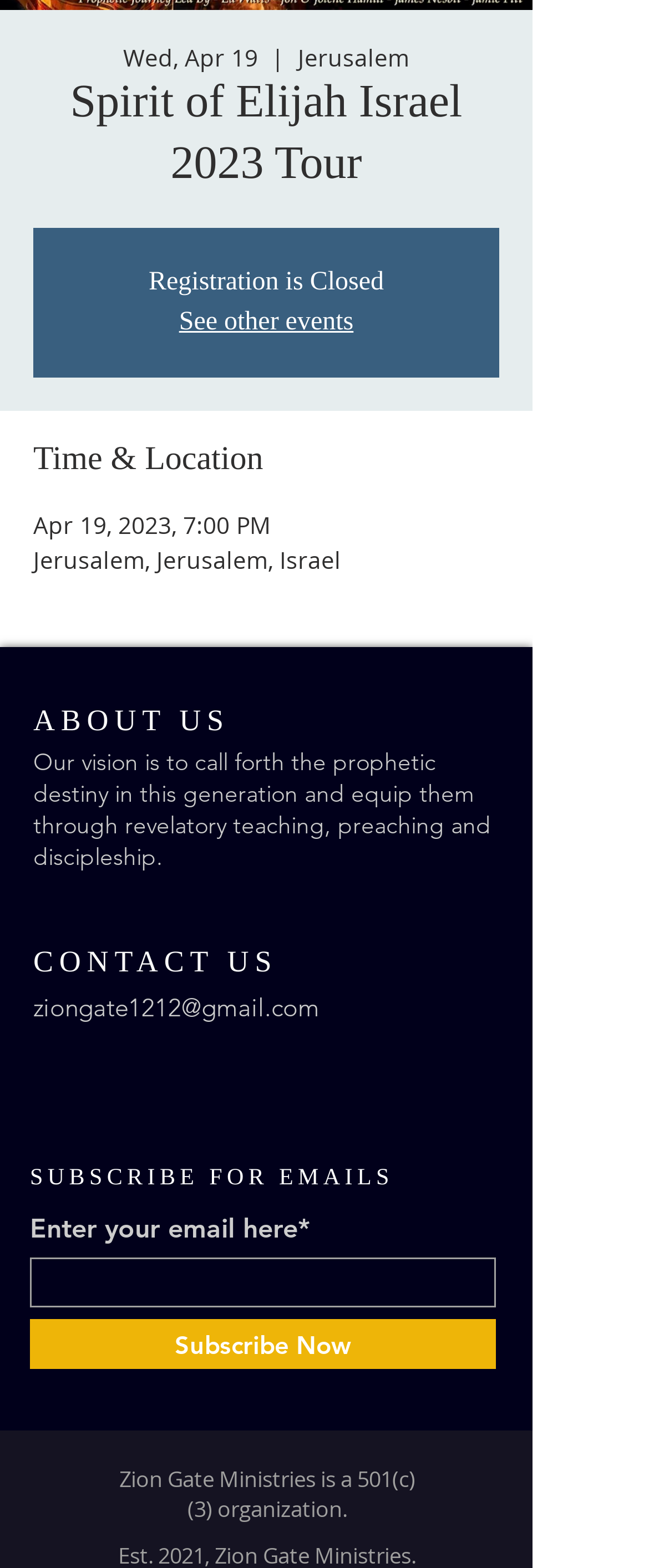Given the webpage screenshot, identify the bounding box of the UI element that matches this description: "parent_node: Skip to content".

None